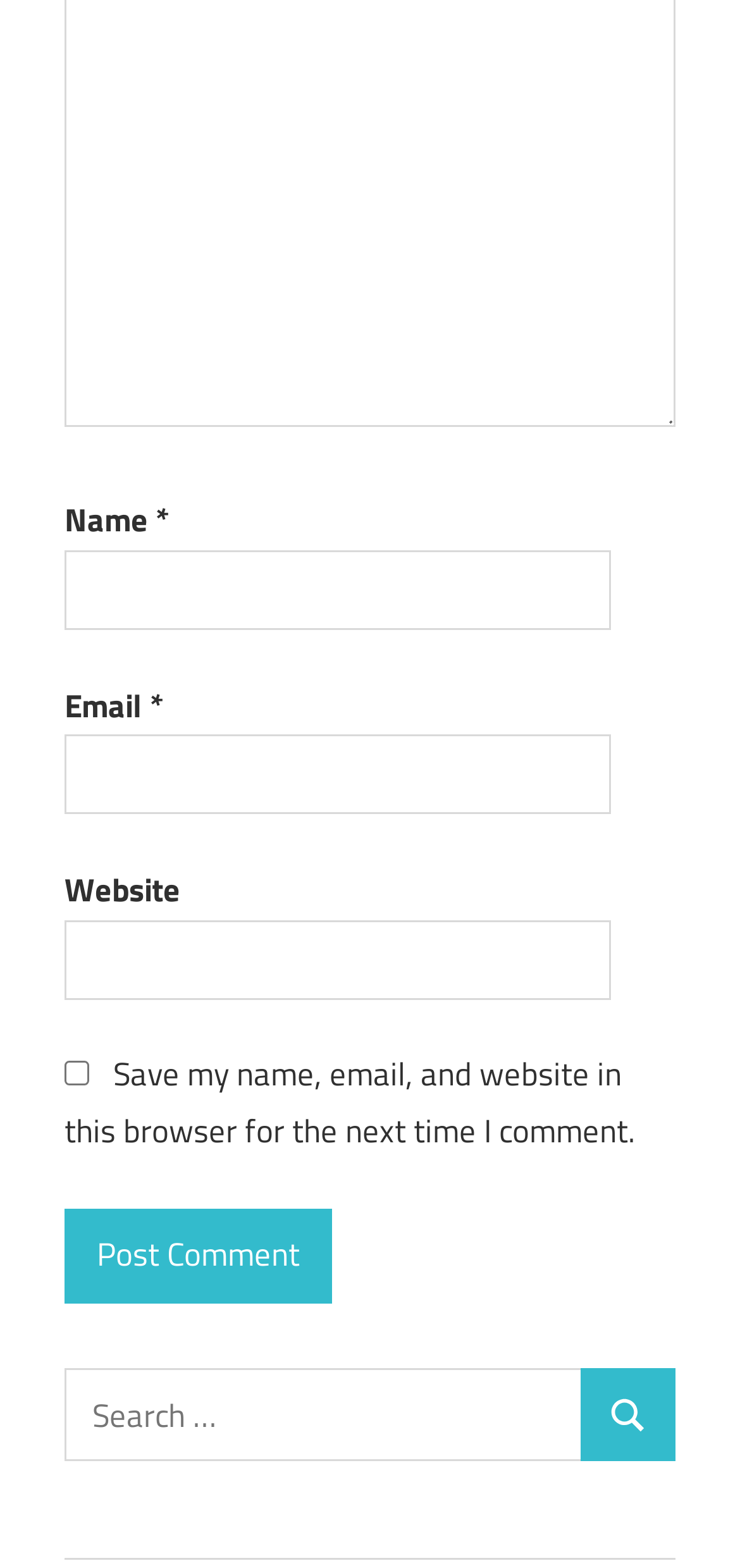Using the provided description: "parent_node: Website name="url"", find the bounding box coordinates of the corresponding UI element. The output should be four float numbers between 0 and 1, in the format [left, top, right, bottom].

[0.087, 0.586, 0.827, 0.637]